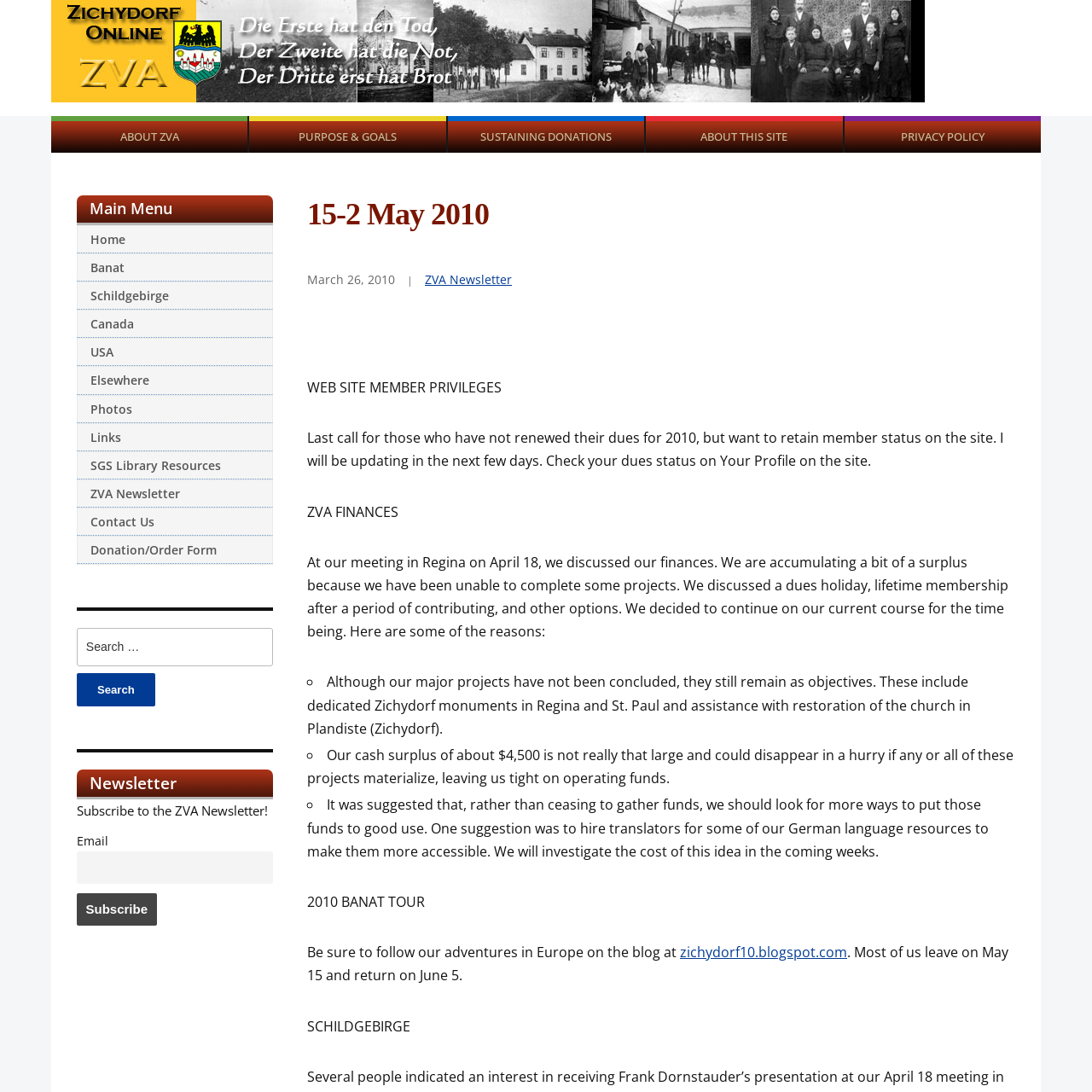Predict the bounding box coordinates of the UI element that matches this description: "About This Site". The coordinates should be in the format [left, top, right, bottom] with each value between 0 and 1.

[0.592, 0.106, 0.772, 0.14]